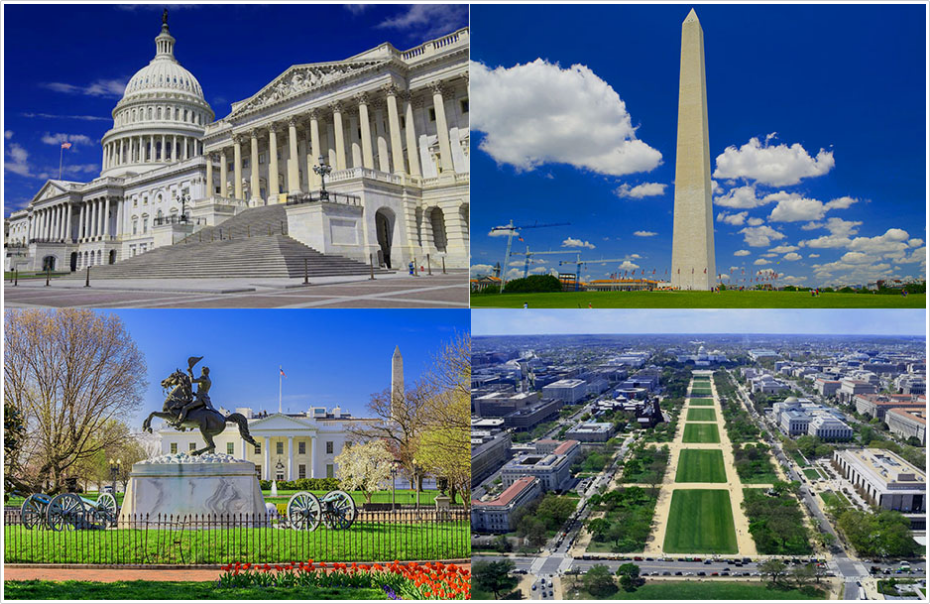Answer with a single word or phrase: 
What is the name of the monument in the top right?

Washington Monument